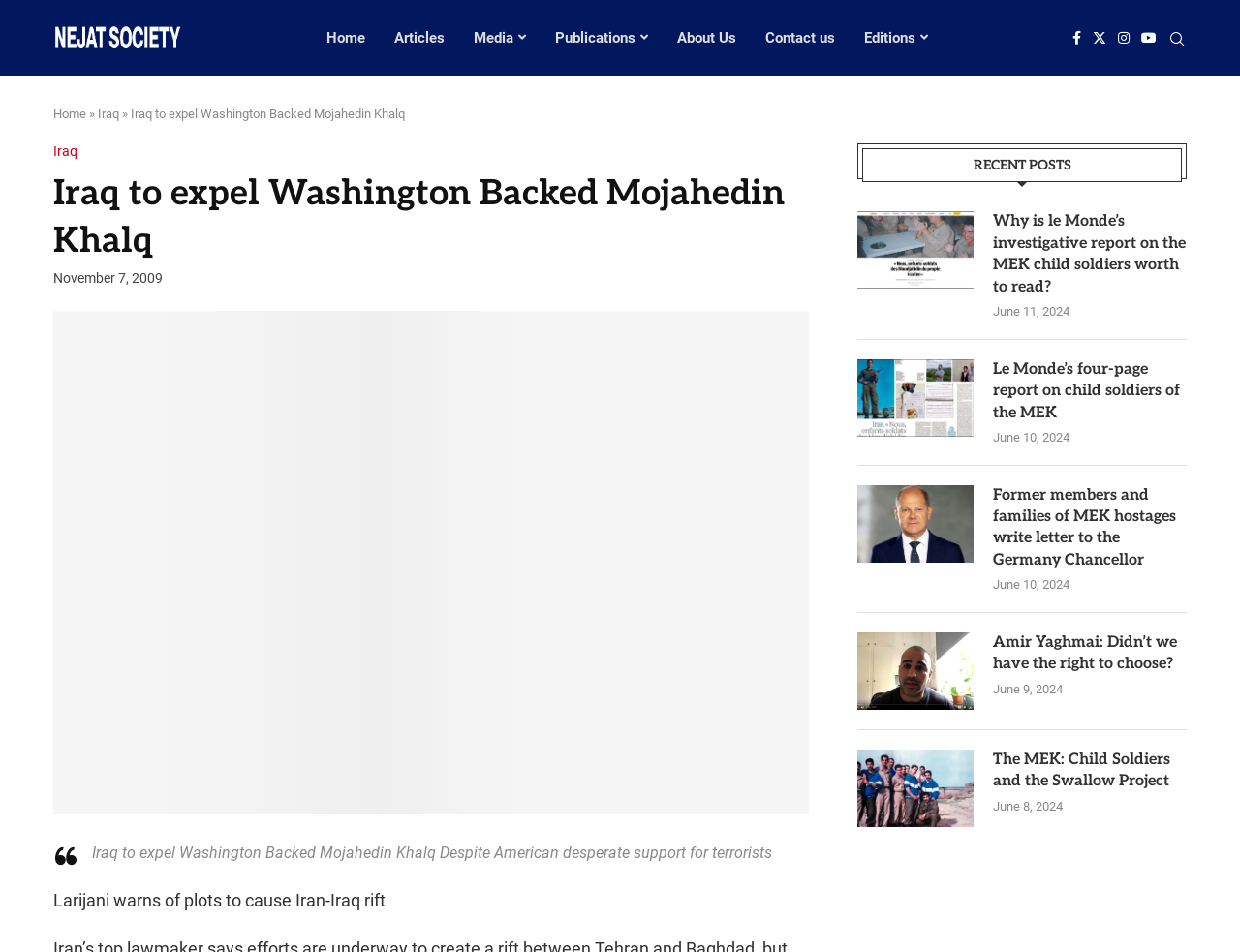Locate the bounding box coordinates of the element that should be clicked to execute the following instruction: "Read article about 7th to 8th of September 2013".

None